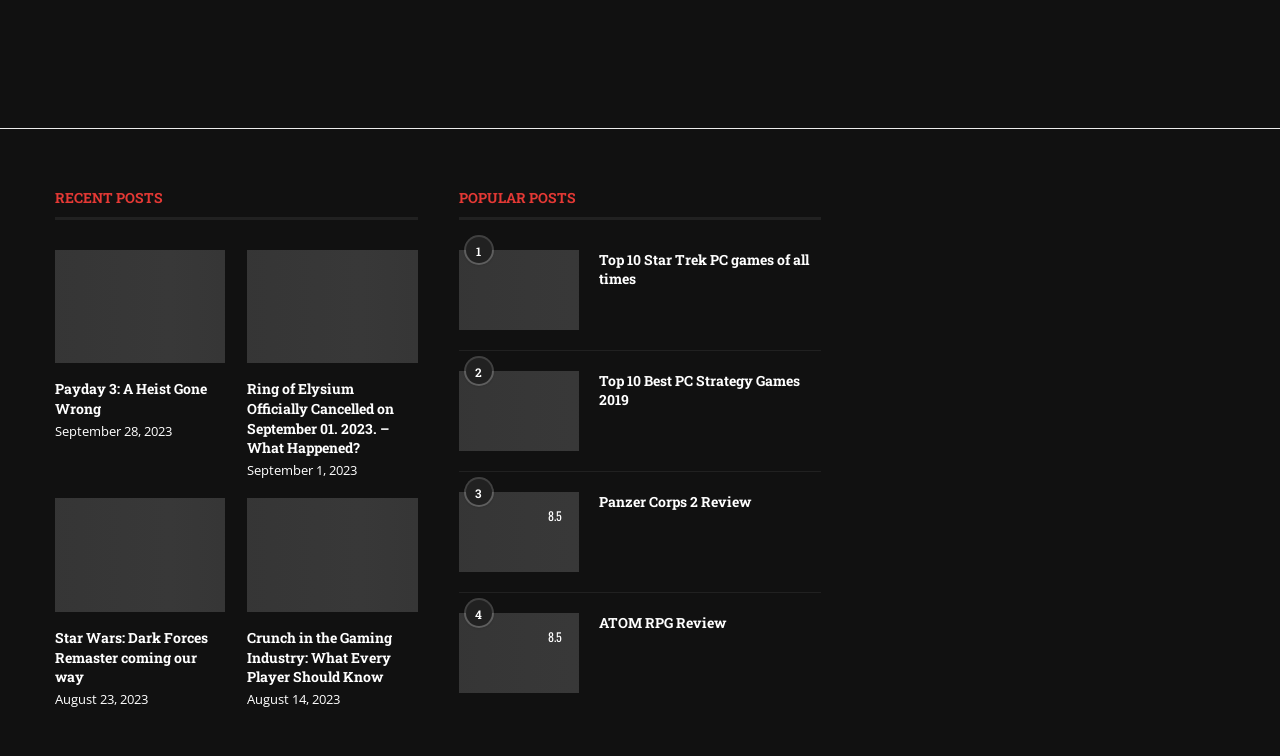Please specify the coordinates of the bounding box for the element that should be clicked to carry out this instruction: "Check the review of Panzer Corps 2". The coordinates must be four float numbers between 0 and 1, formatted as [left, top, right, bottom].

[0.358, 0.65, 0.452, 0.756]